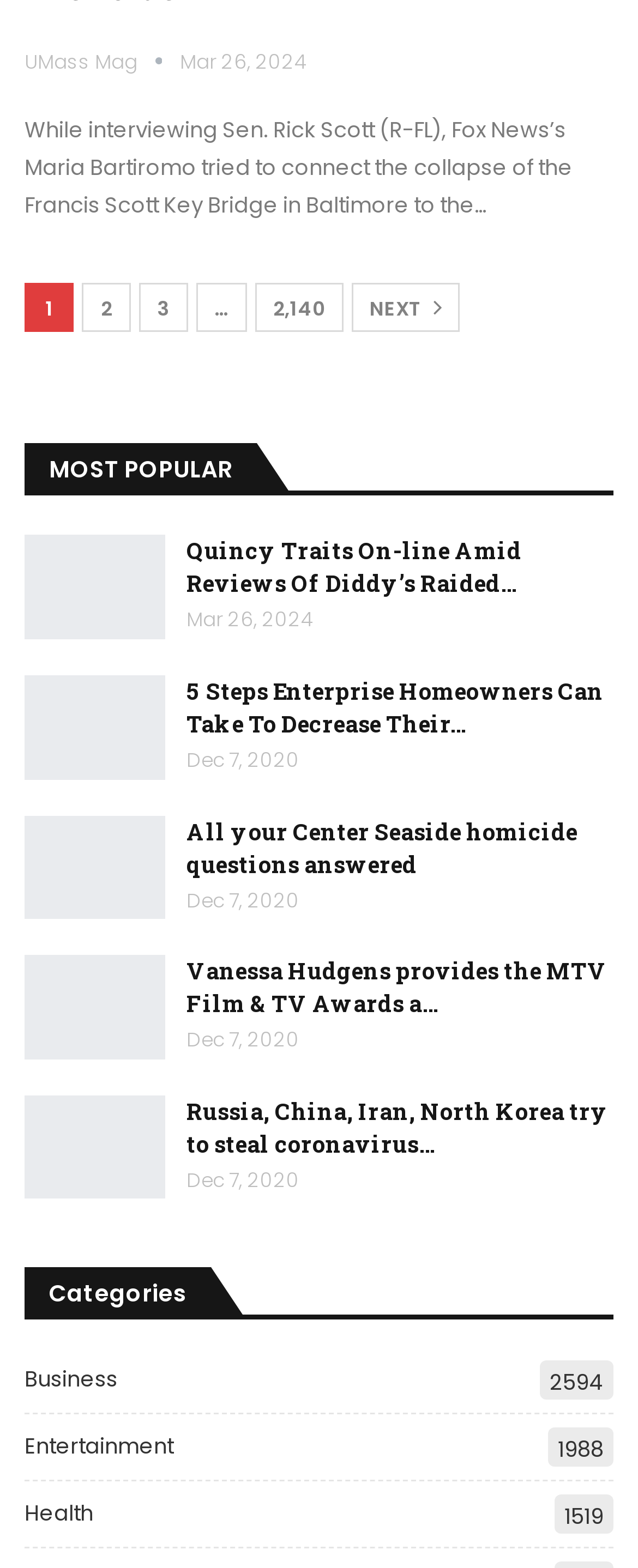Identify the bounding box coordinates for the UI element described by the following text: "Business2594". Provide the coordinates as four float numbers between 0 and 1, in the format [left, top, right, bottom].

[0.038, 0.87, 0.185, 0.889]